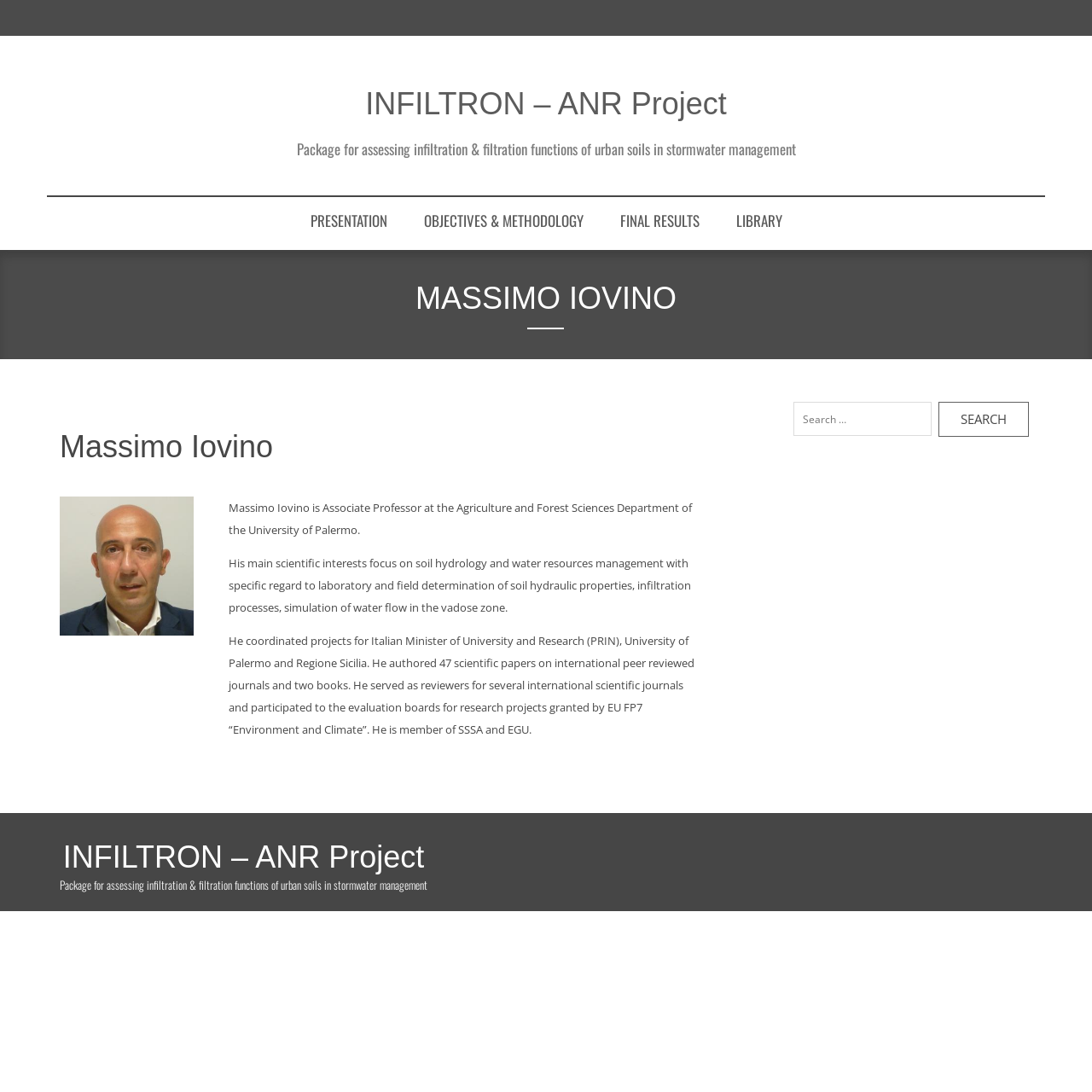Provide the bounding box coordinates of the HTML element this sentence describes: "Final results".

[0.552, 0.18, 0.656, 0.224]